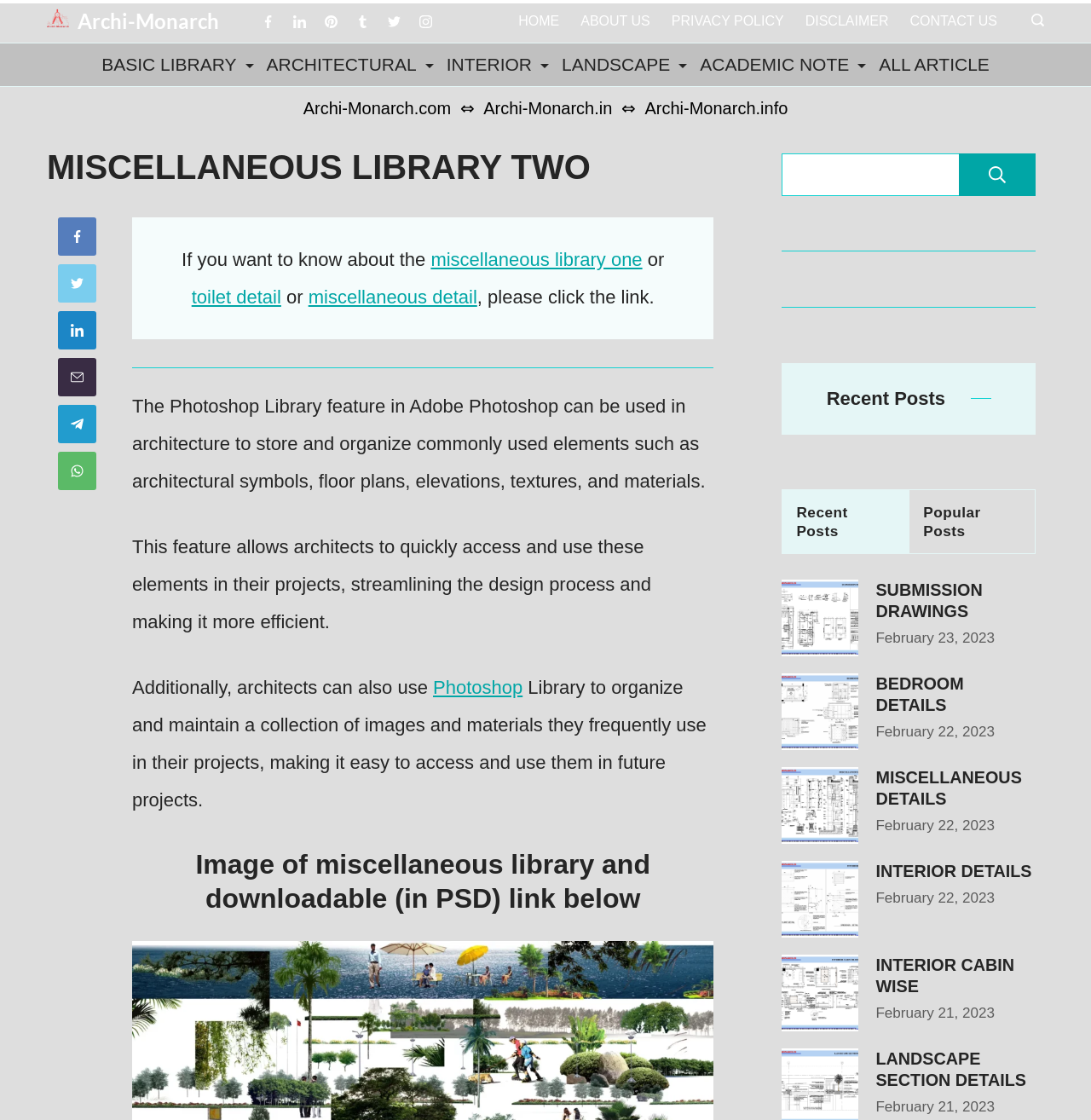Locate the bounding box coordinates of the clickable region to complete the following instruction: "Click the 'Facebook' link."

[0.053, 0.194, 0.096, 0.236]